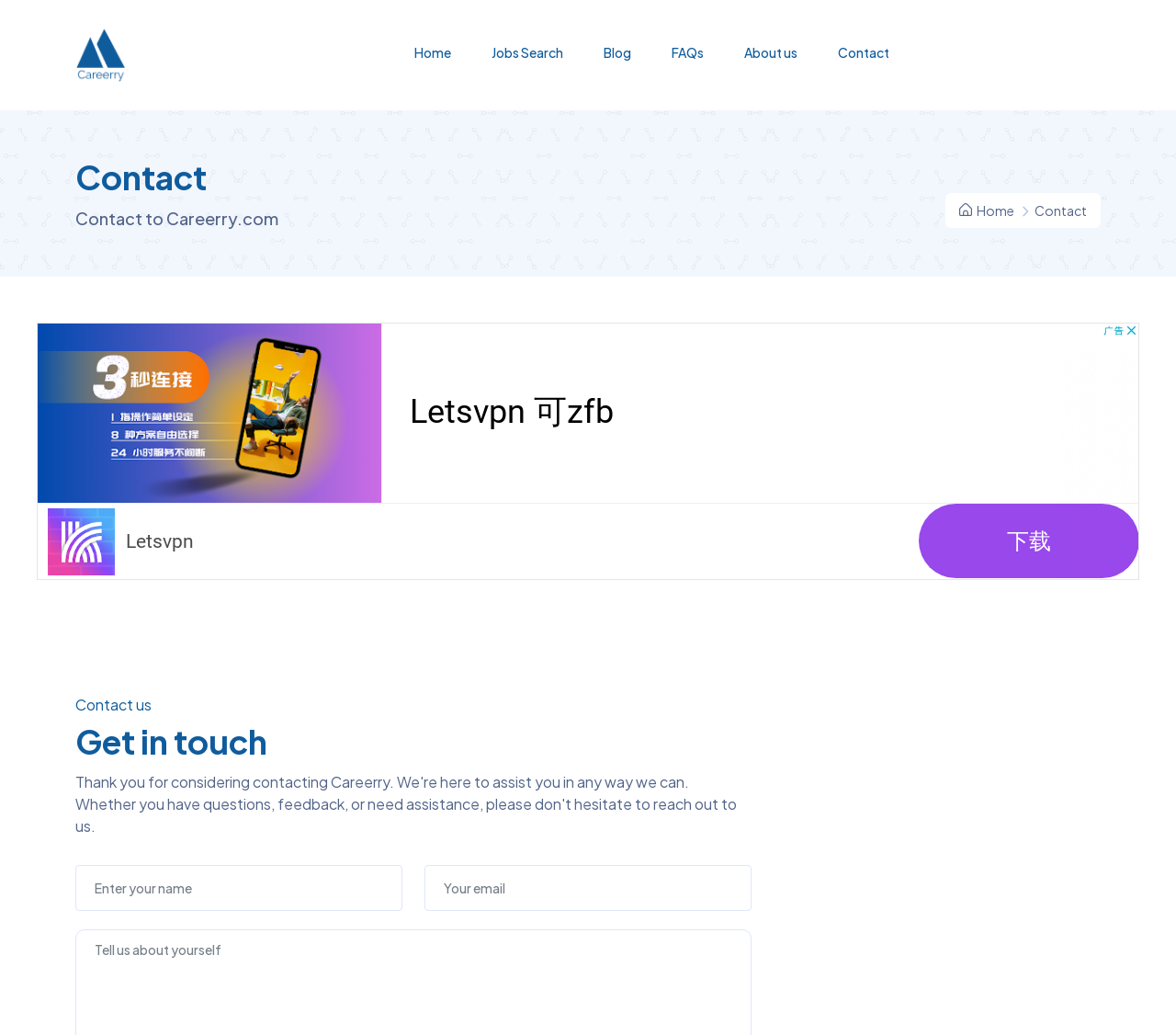Kindly determine the bounding box coordinates of the area that needs to be clicked to fulfill this instruction: "Click on Home".

[0.352, 0.043, 0.384, 0.059]